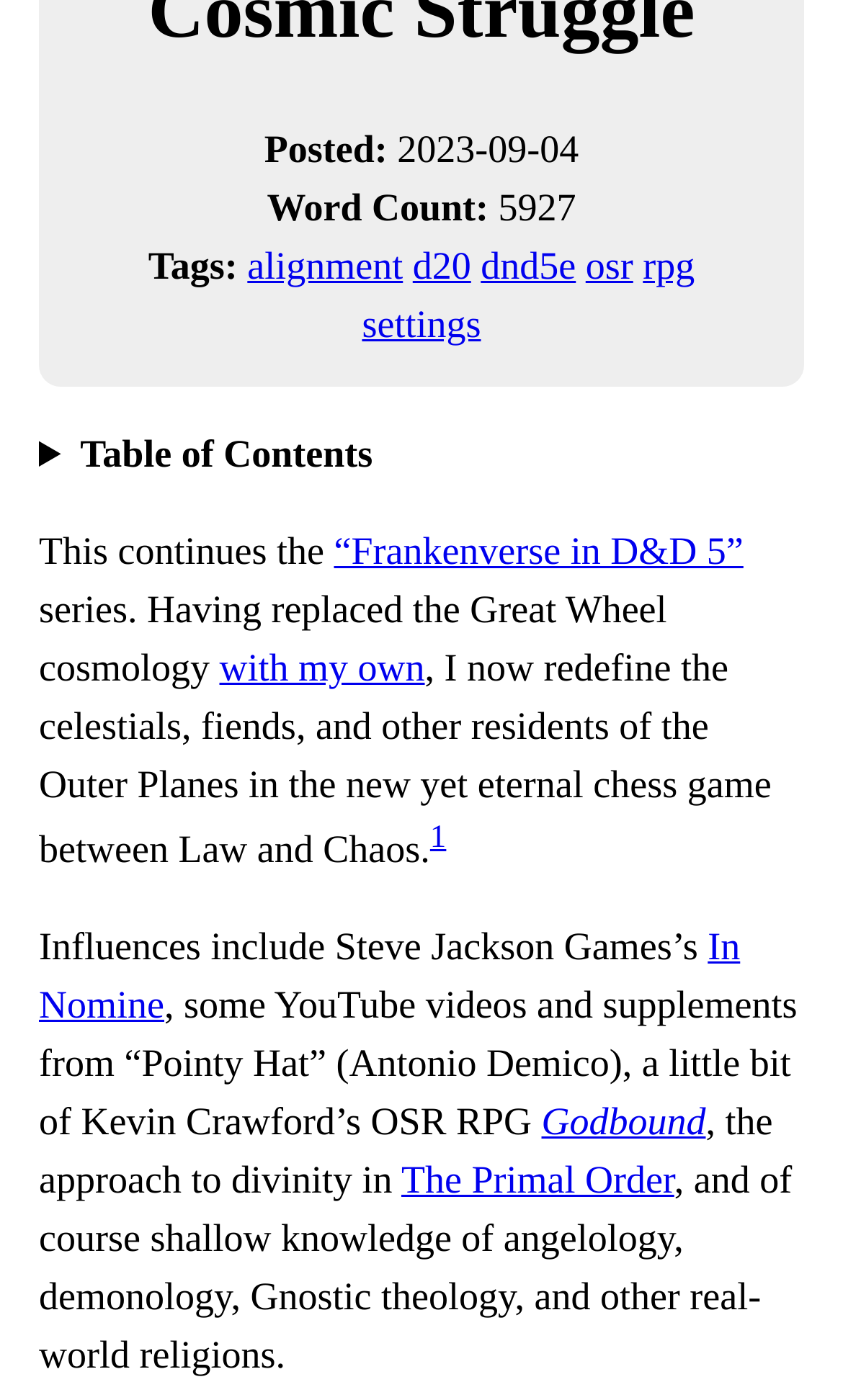Determine the bounding box coordinates of the UI element described below. Use the format (top-left x, top-left y, bottom-right x, bottom-right y) with floating point numbers between 0 and 1: In Nomine

[0.046, 0.661, 0.878, 0.733]